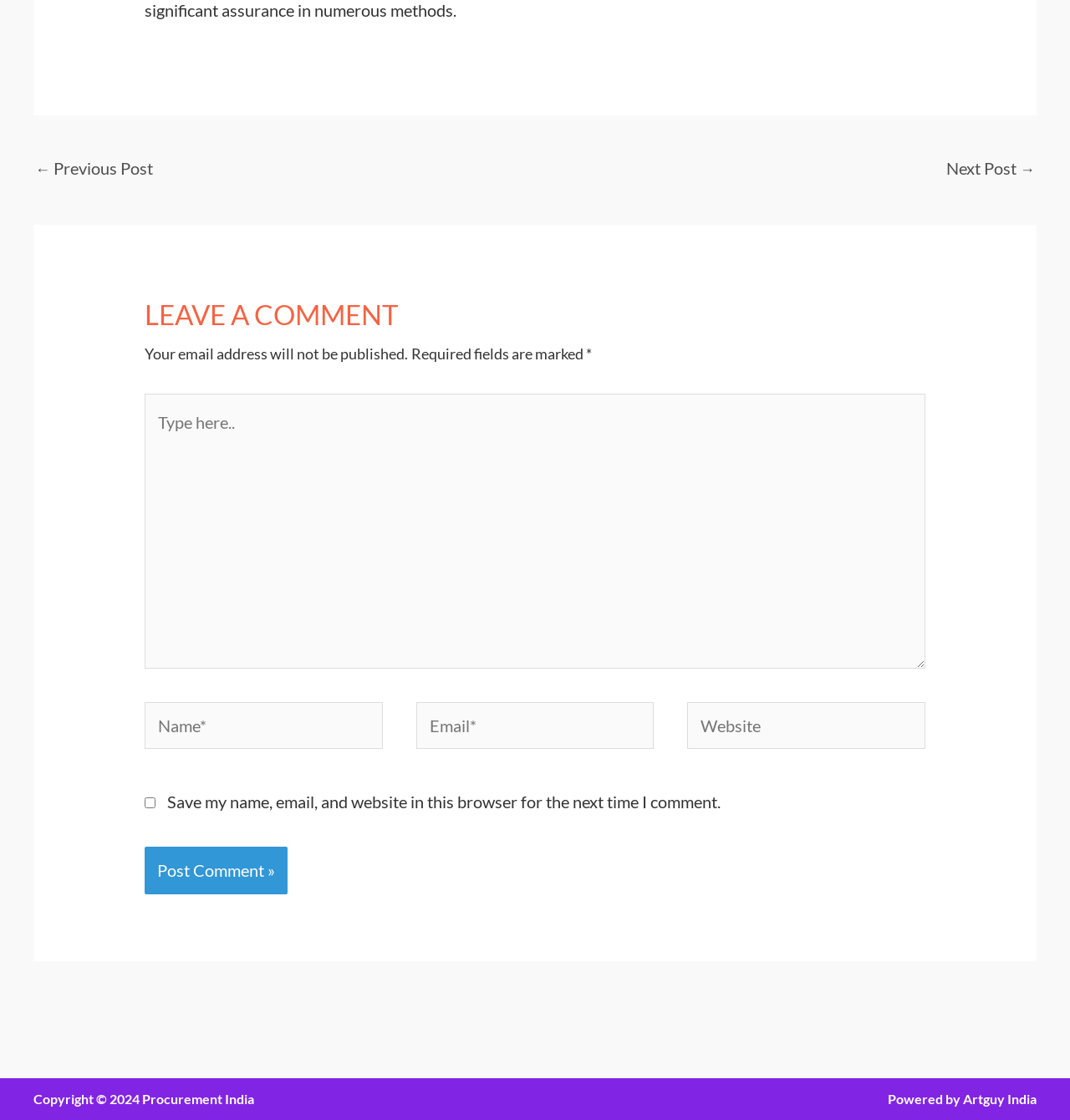Please specify the bounding box coordinates in the format (top-left x, top-left y, bottom-right x, bottom-right y), with values ranging from 0 to 1. Identify the bounding box for the UI component described as follows: parent_node: Name* name="author" placeholder="Name*"

[0.135, 0.627, 0.358, 0.668]